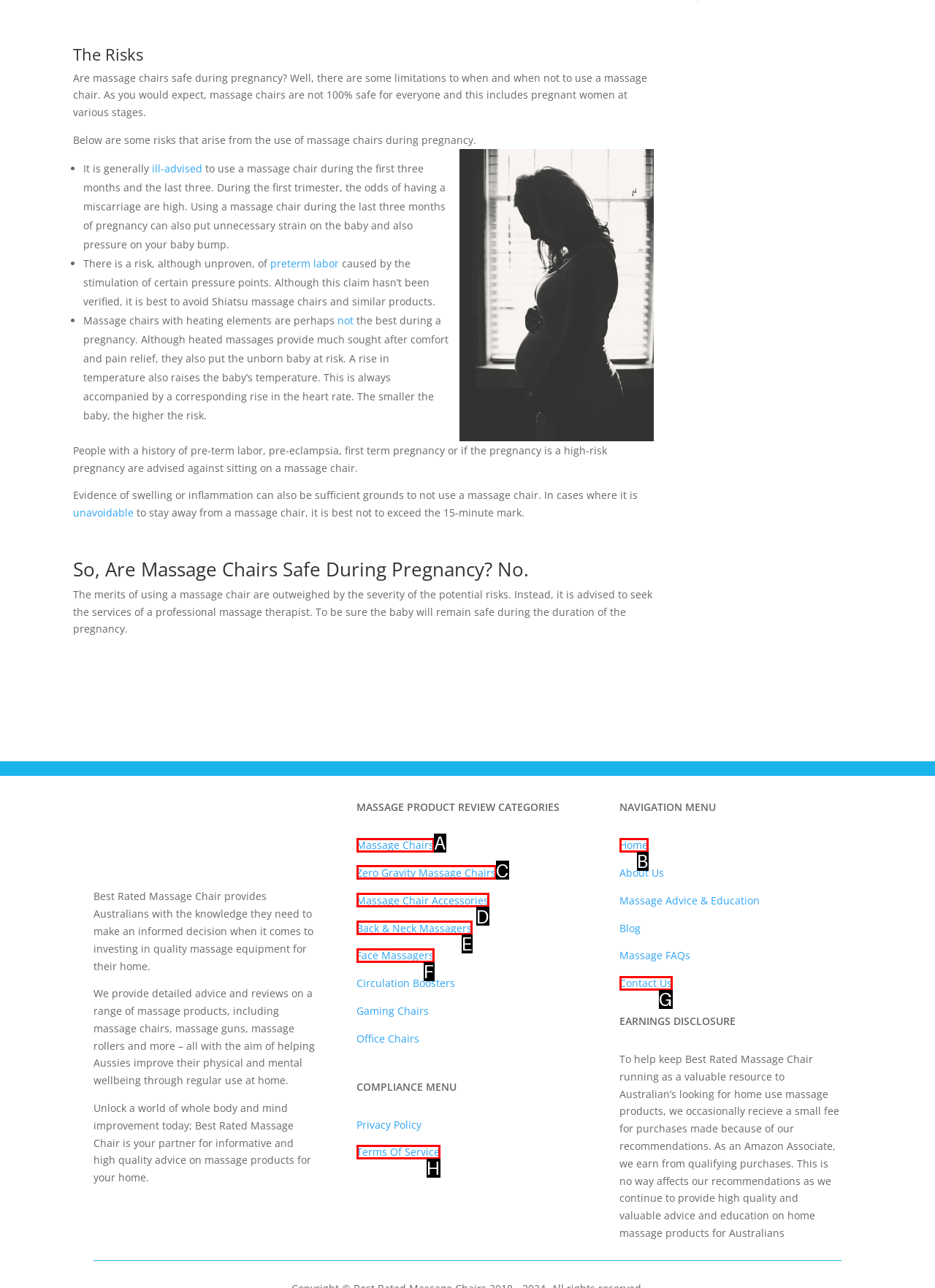Determine which option fits the following description: Massage Chair Accessories
Answer with the corresponding option's letter directly.

D